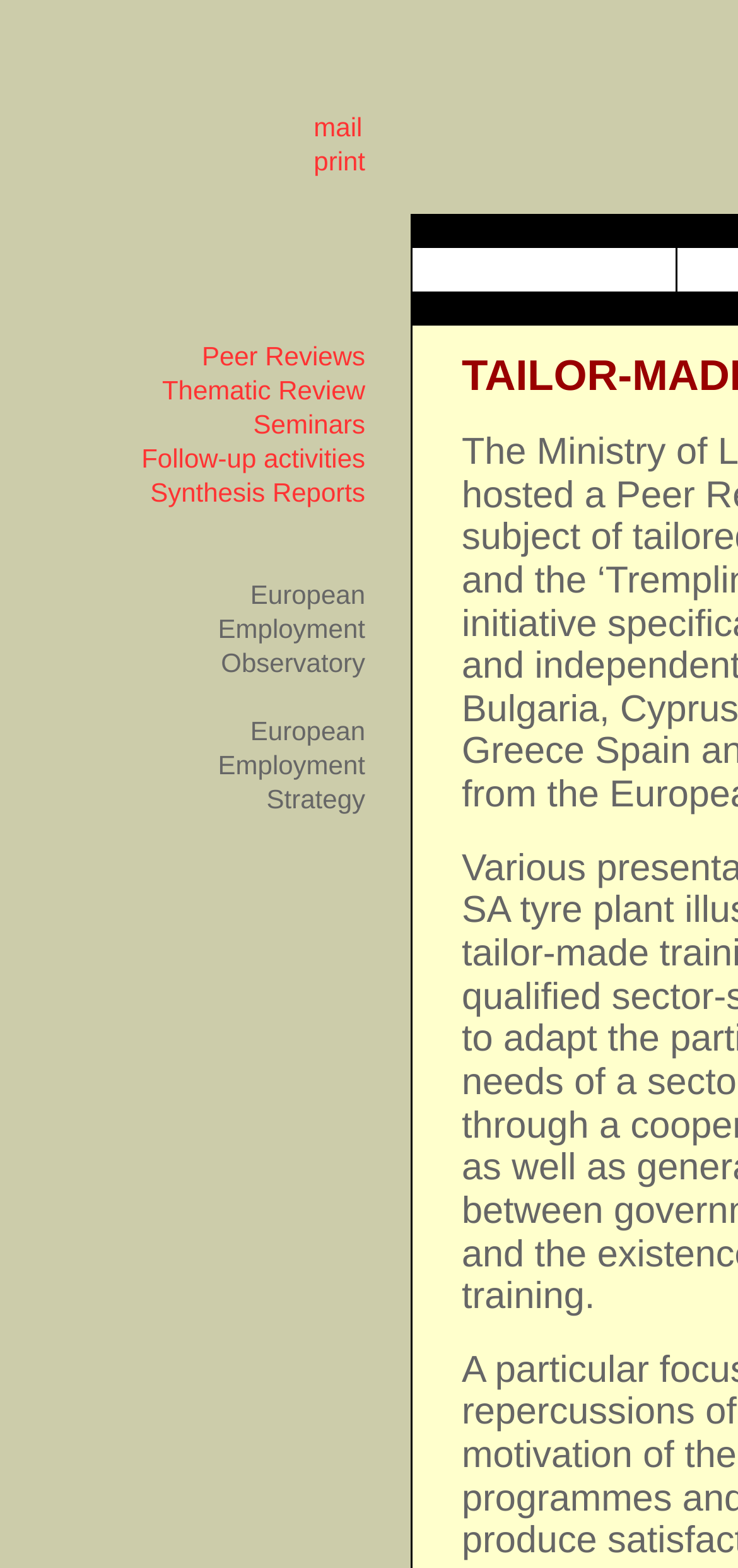Identify the bounding box for the described UI element: "Follow-up activities".

[0.192, 0.282, 0.495, 0.302]